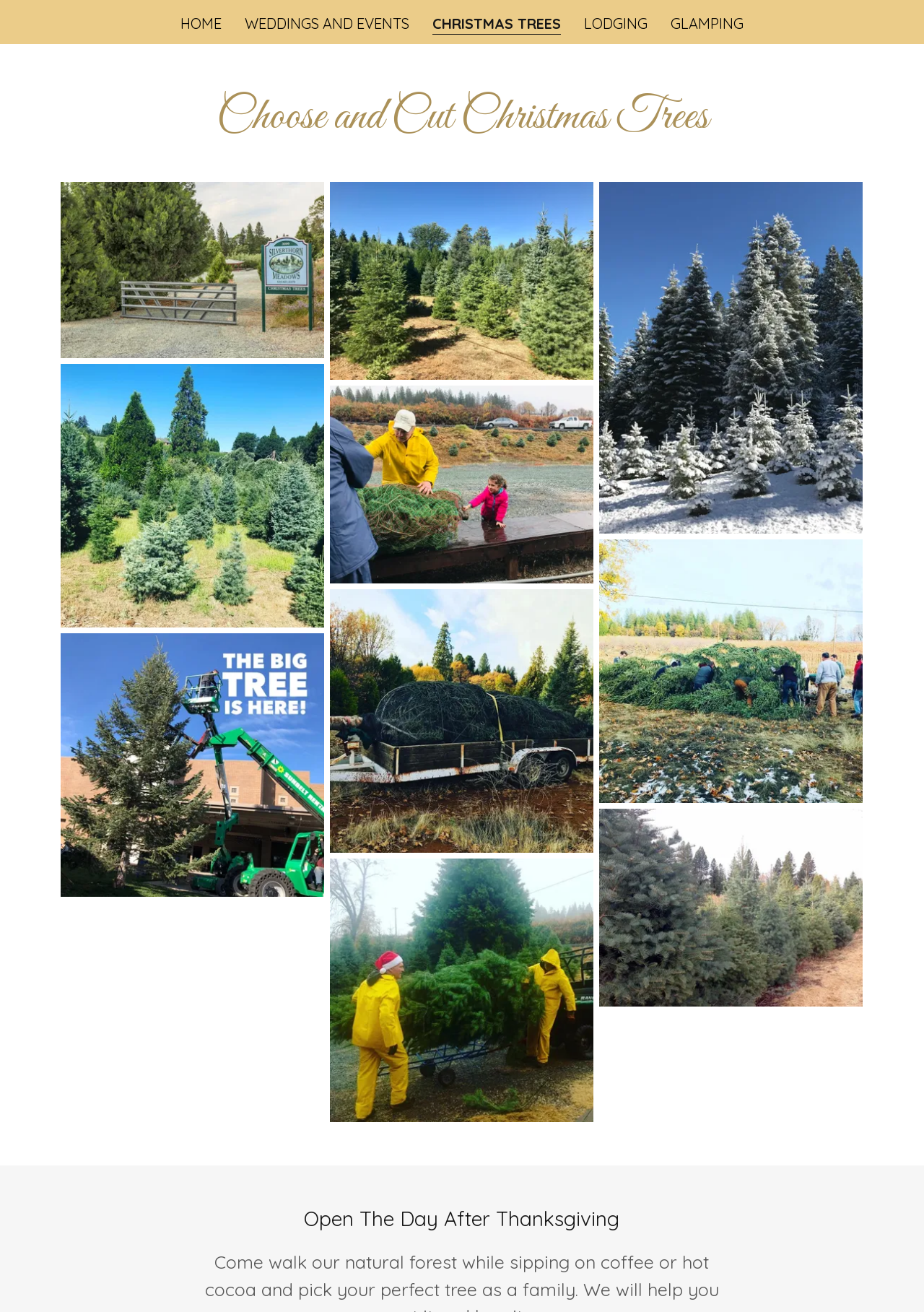What type of event is mentioned in the second link?
From the screenshot, supply a one-word or short-phrase answer.

Weddings